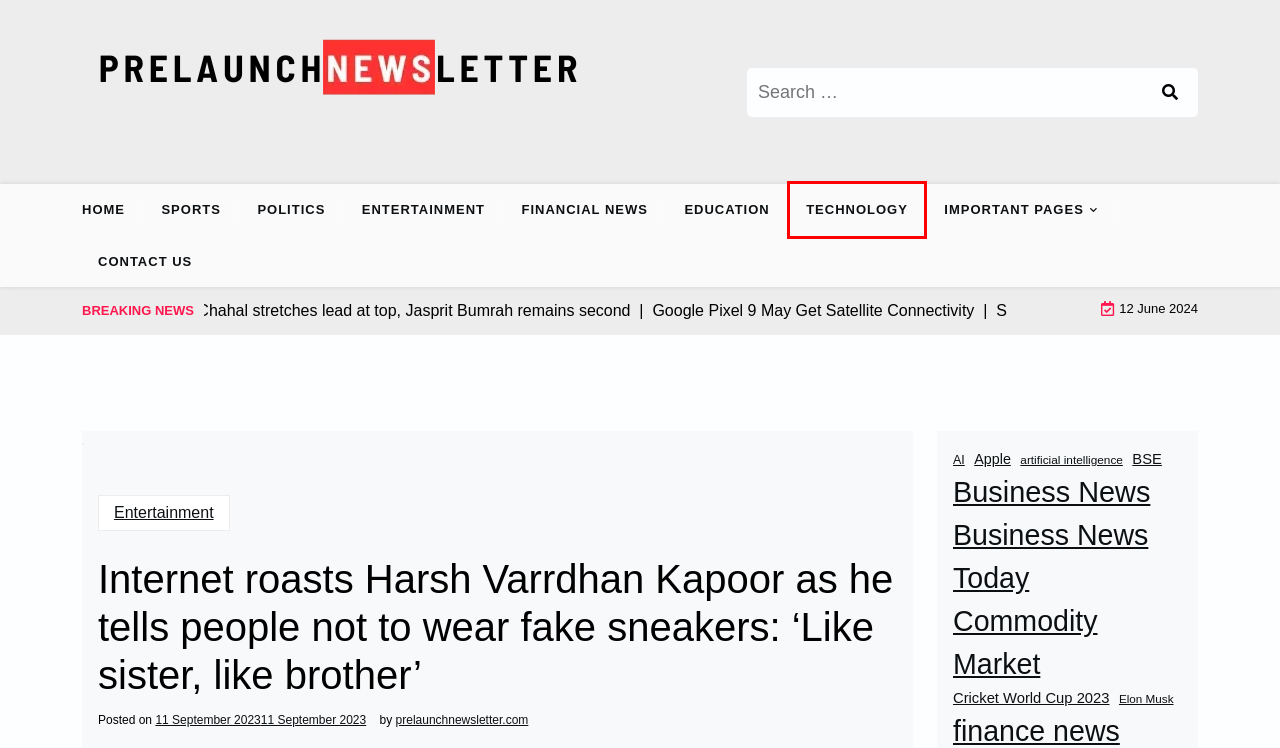Using the screenshot of a webpage with a red bounding box, pick the webpage description that most accurately represents the new webpage after the element inside the red box is clicked. Here are the candidates:
A. Commodity Market
B. Technology
C. Sports
D. Politics
E. Business News Today
F. Elon Musk
G. Entertainment
H. BSE

B